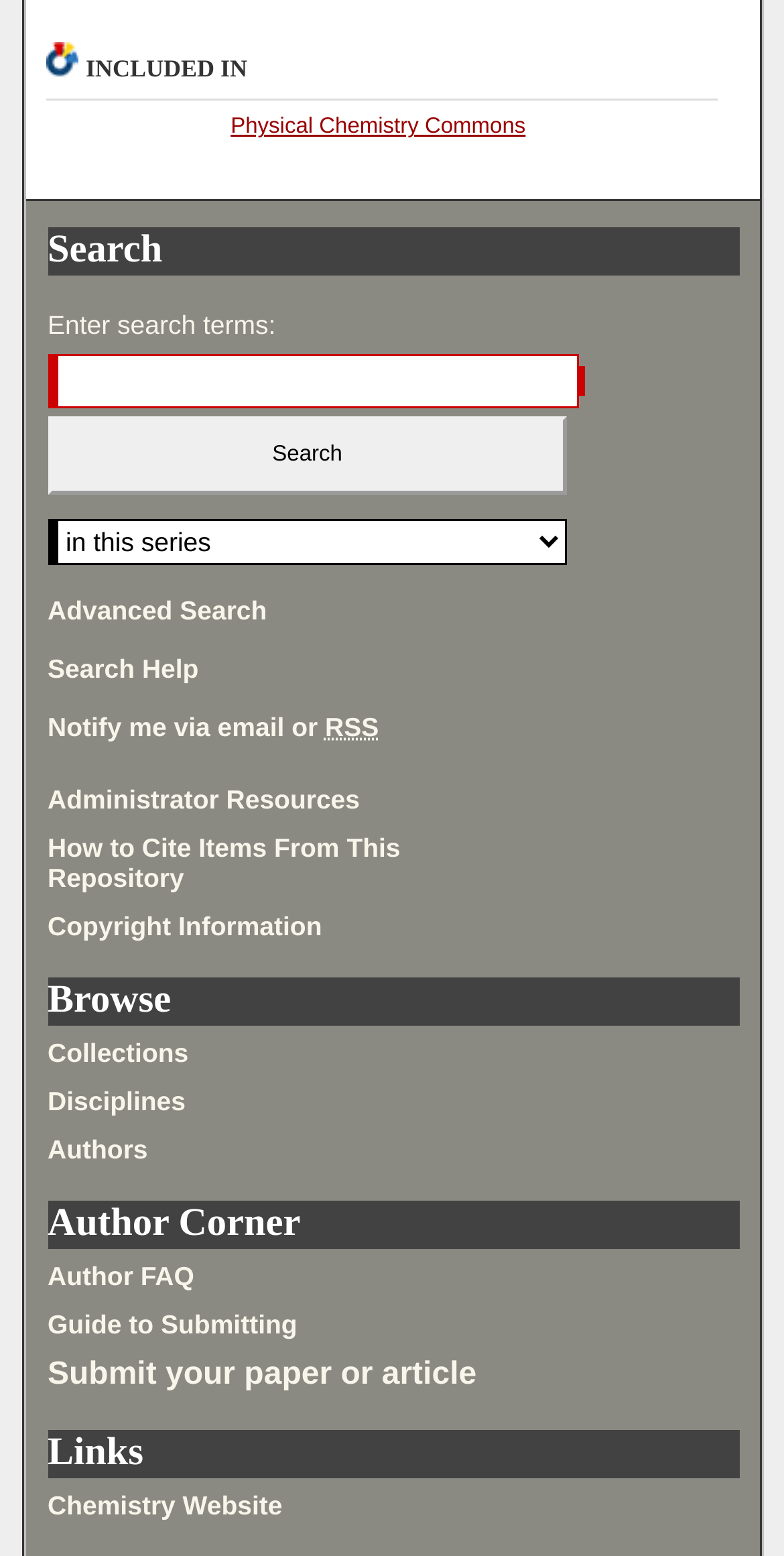Please locate the bounding box coordinates of the region I need to click to follow this instruction: "Submit a paper or article".

[0.061, 0.748, 0.944, 0.773]